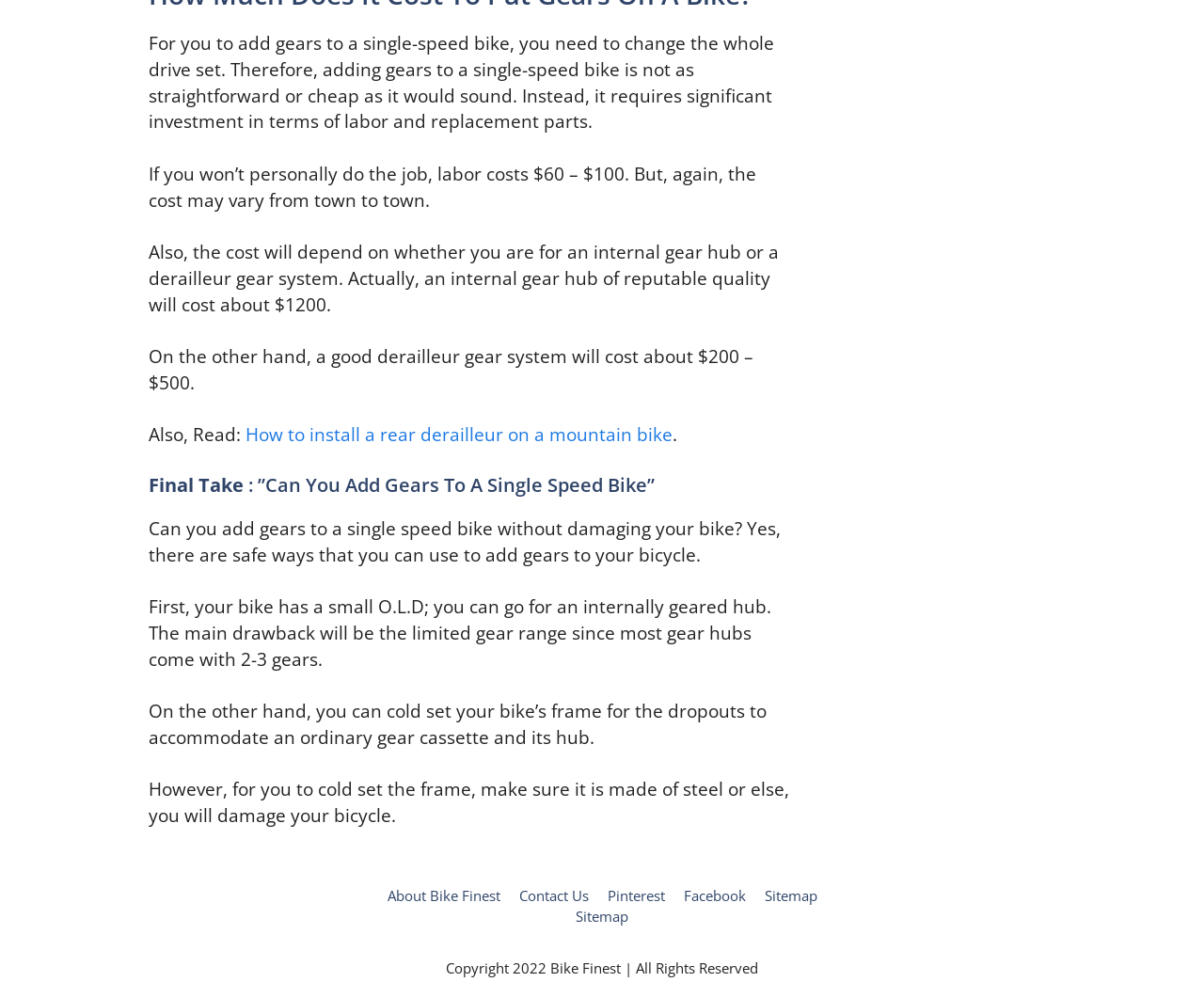Answer briefly with one word or phrase:
What is the name of the website?

Bike Finest